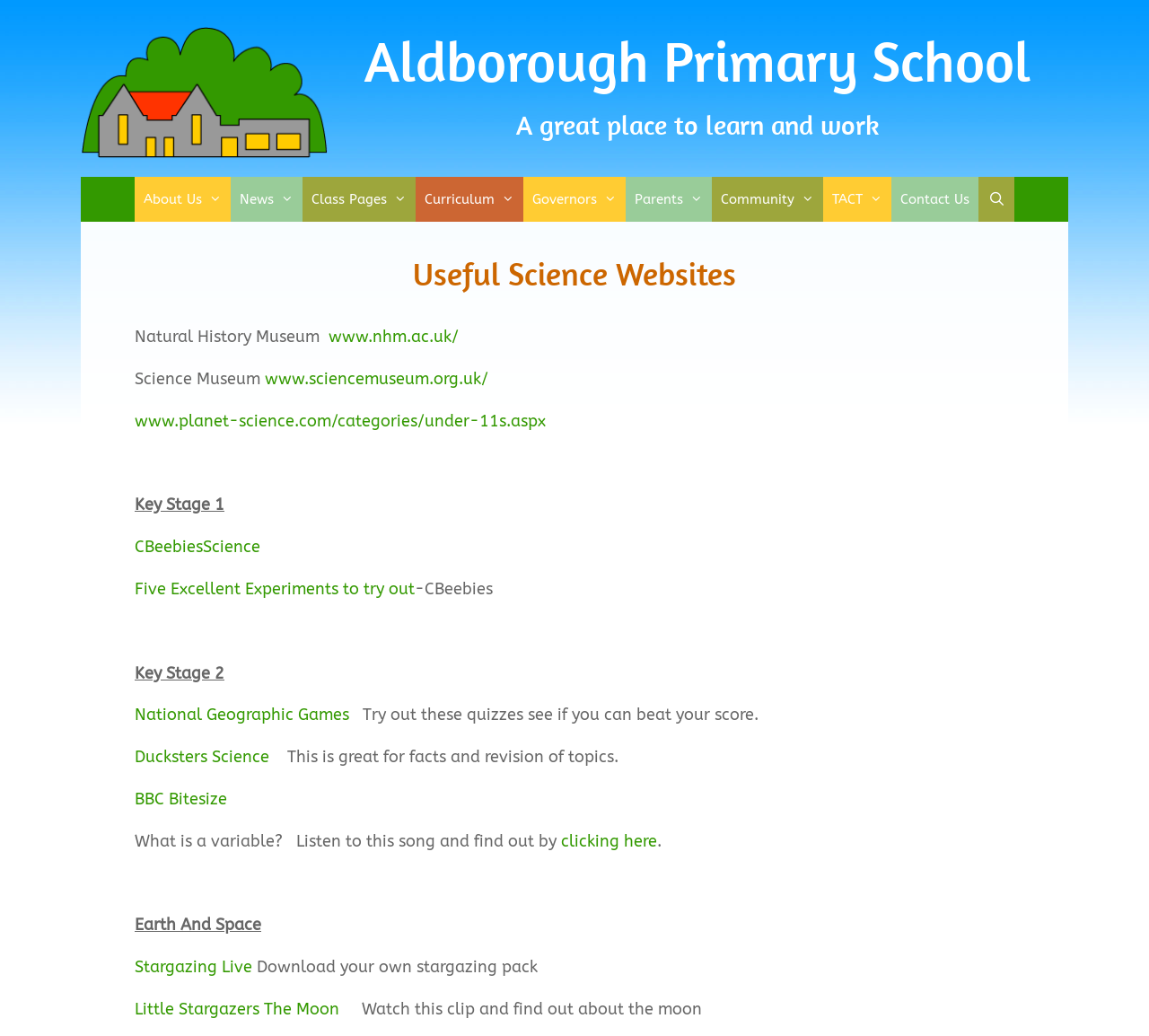Locate the bounding box coordinates of the clickable area needed to fulfill the instruction: "Visit Aldborough Primary School website".

[0.07, 0.079, 0.285, 0.098]